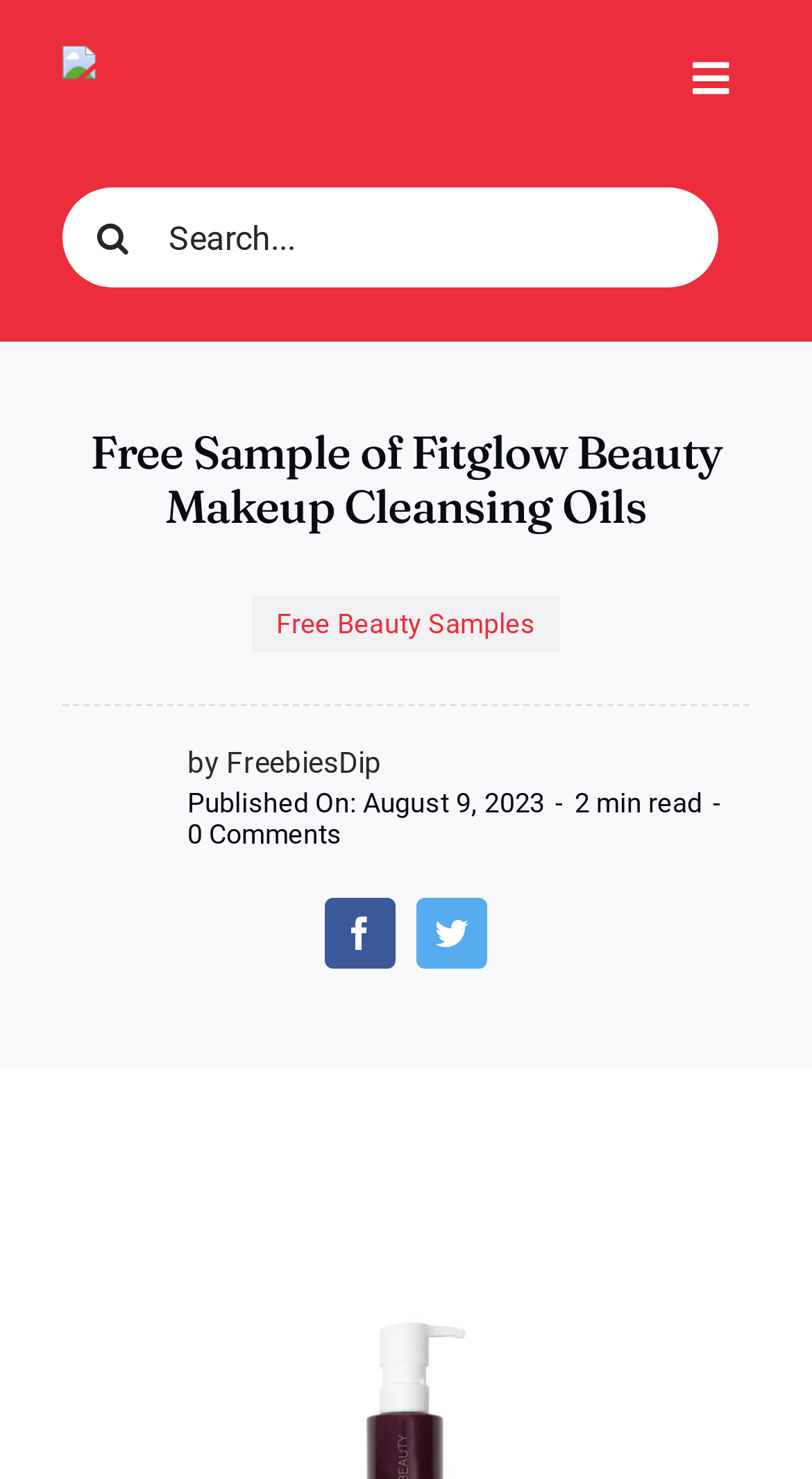Answer this question in one word or a short phrase: How long does it take to read the webpage content?

2 min